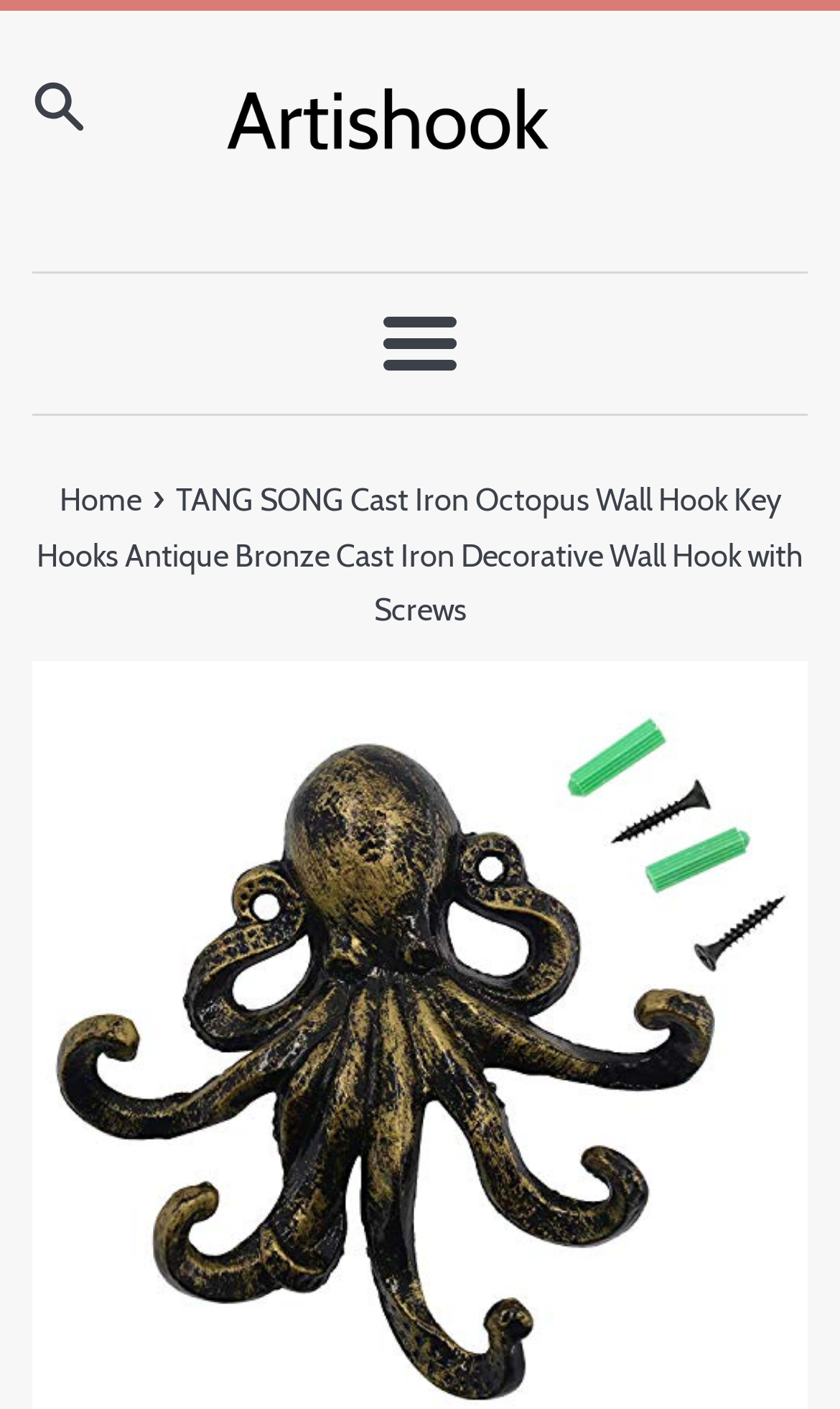Offer a comprehensive description of the webpage’s content and structure.

The webpage appears to be a product page for a cast iron octopus wall hook. At the top left, there is a small link, followed by a larger link with an image of the brand "Artishook" to the right. Below these links, there is a horizontal separator line that spans the width of the page. 

Underneath the separator, a "Menu" button is positioned near the center of the page. Another horizontal separator line is located below the button, separating the top section from the navigation section. 

In the navigation section, there is a "You are here" label, followed by a link to the "Home" page and a descriptive text that summarizes the product, which is a cast iron octopus wall hook with antique bronze cast iron decorative features and comes with screws.